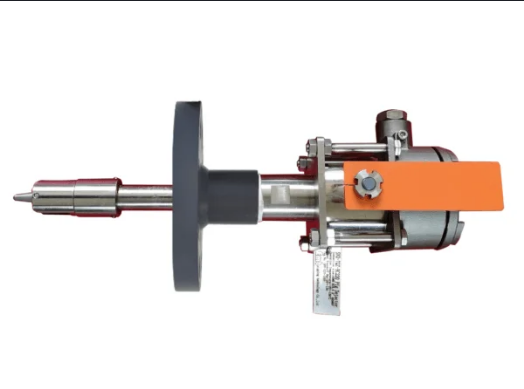What is the purpose of the nozzle?
Can you give a detailed and elaborate answer to the question?

According to the caption, the nozzle on the left is designed for effective detection of pig passage, which facilitates the cleaning and maintenance of pipelines.